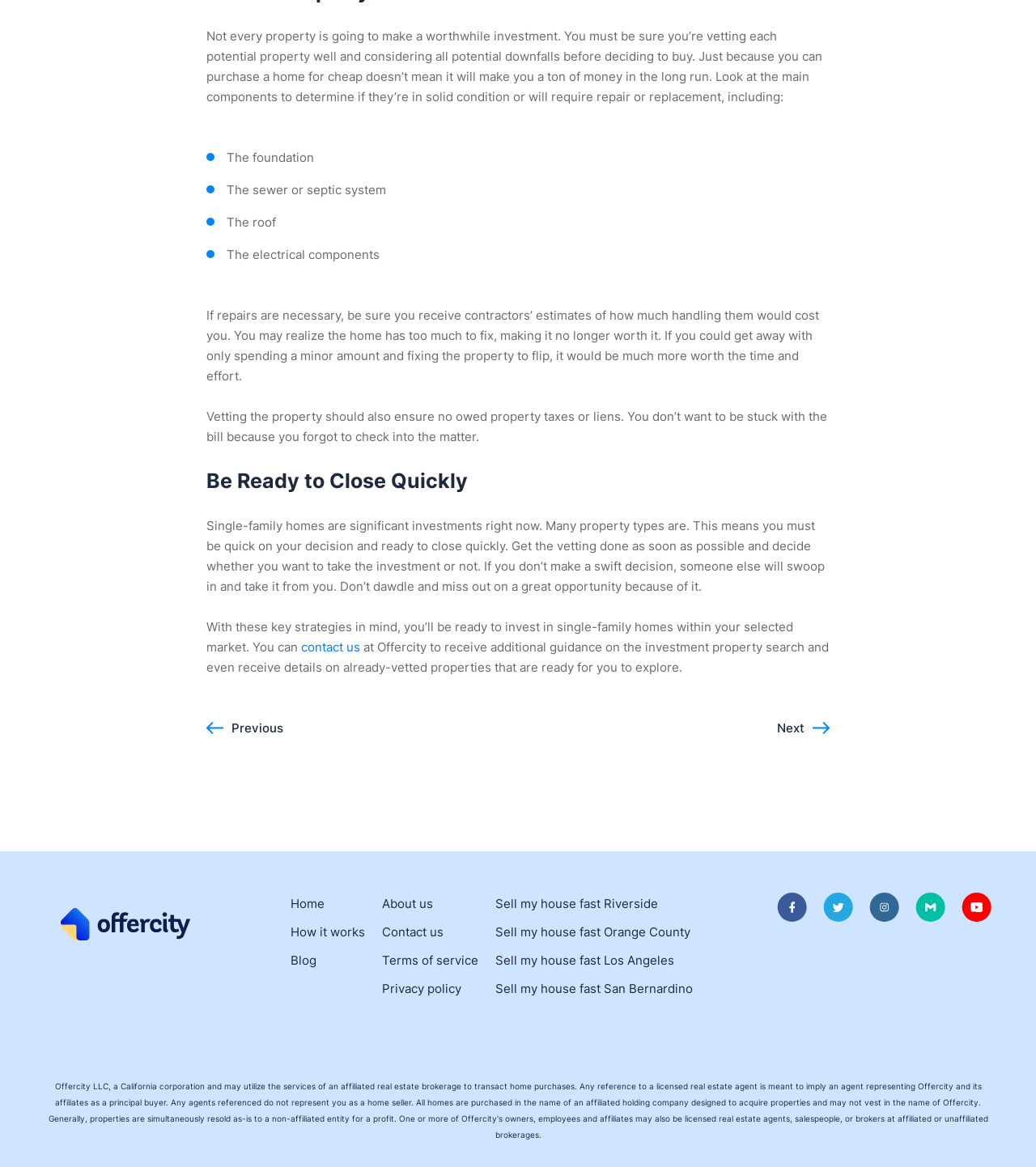What are the key components to consider when vetting a property?
Use the image to answer the question with a single word or phrase.

Foundation, sewer, roof, electrical components